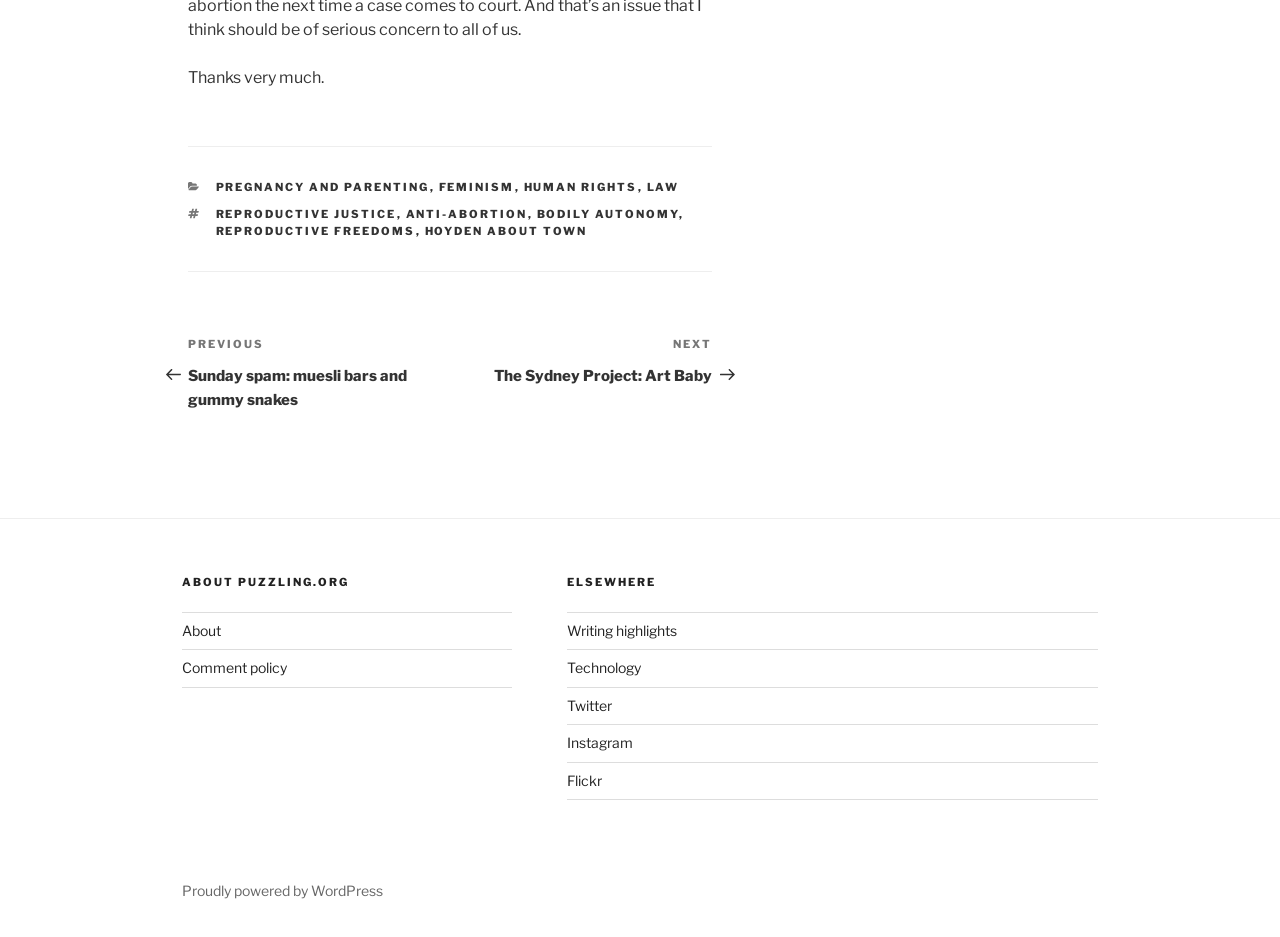Locate the UI element described as follows: "reproductive justice". Return the bounding box coordinates as four float numbers between 0 and 1 in the order [left, top, right, bottom].

[0.168, 0.221, 0.31, 0.236]